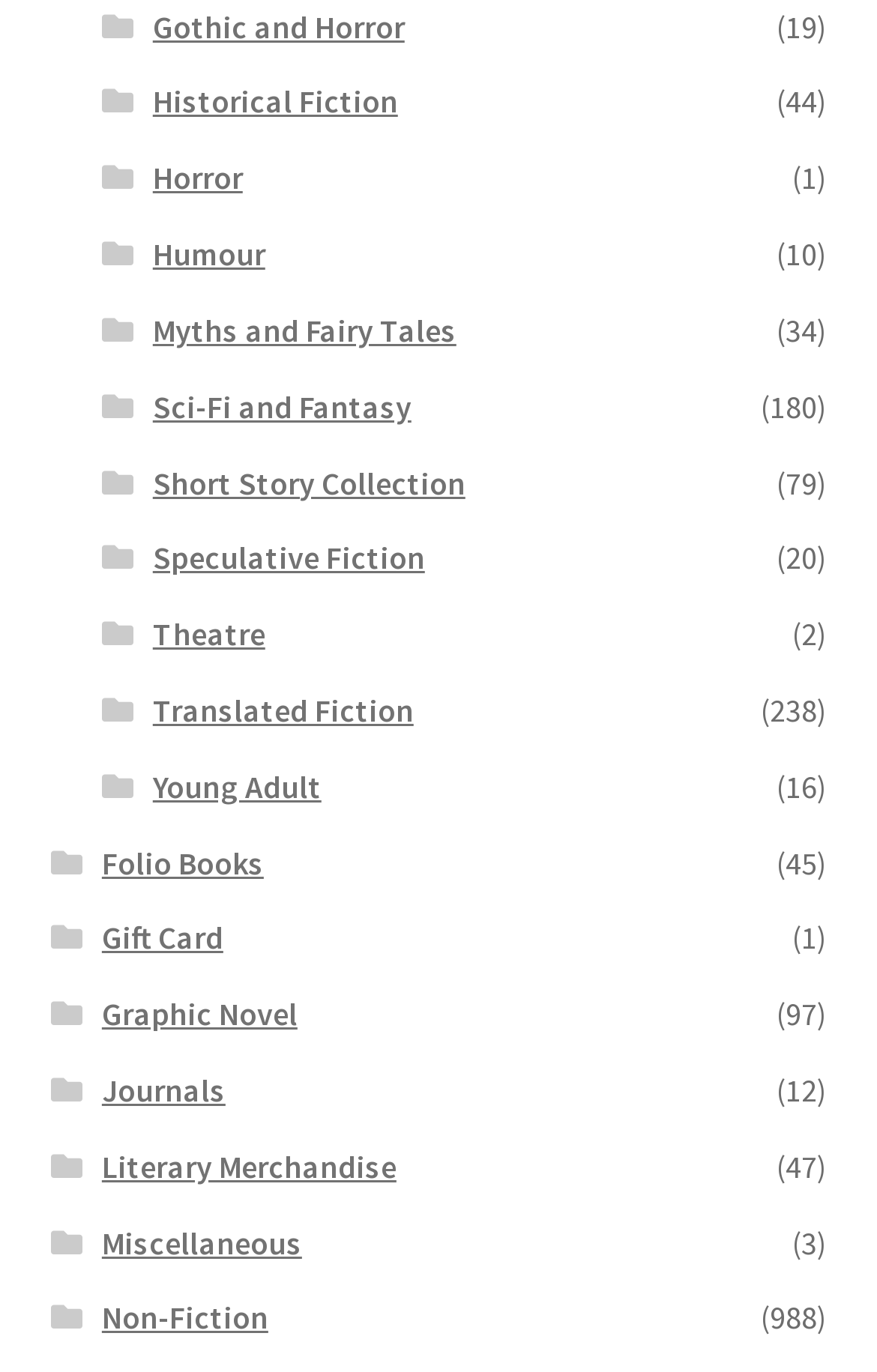Specify the bounding box coordinates for the region that must be clicked to perform the given instruction: "Read Non-Fiction books".

[0.116, 0.946, 0.306, 0.976]